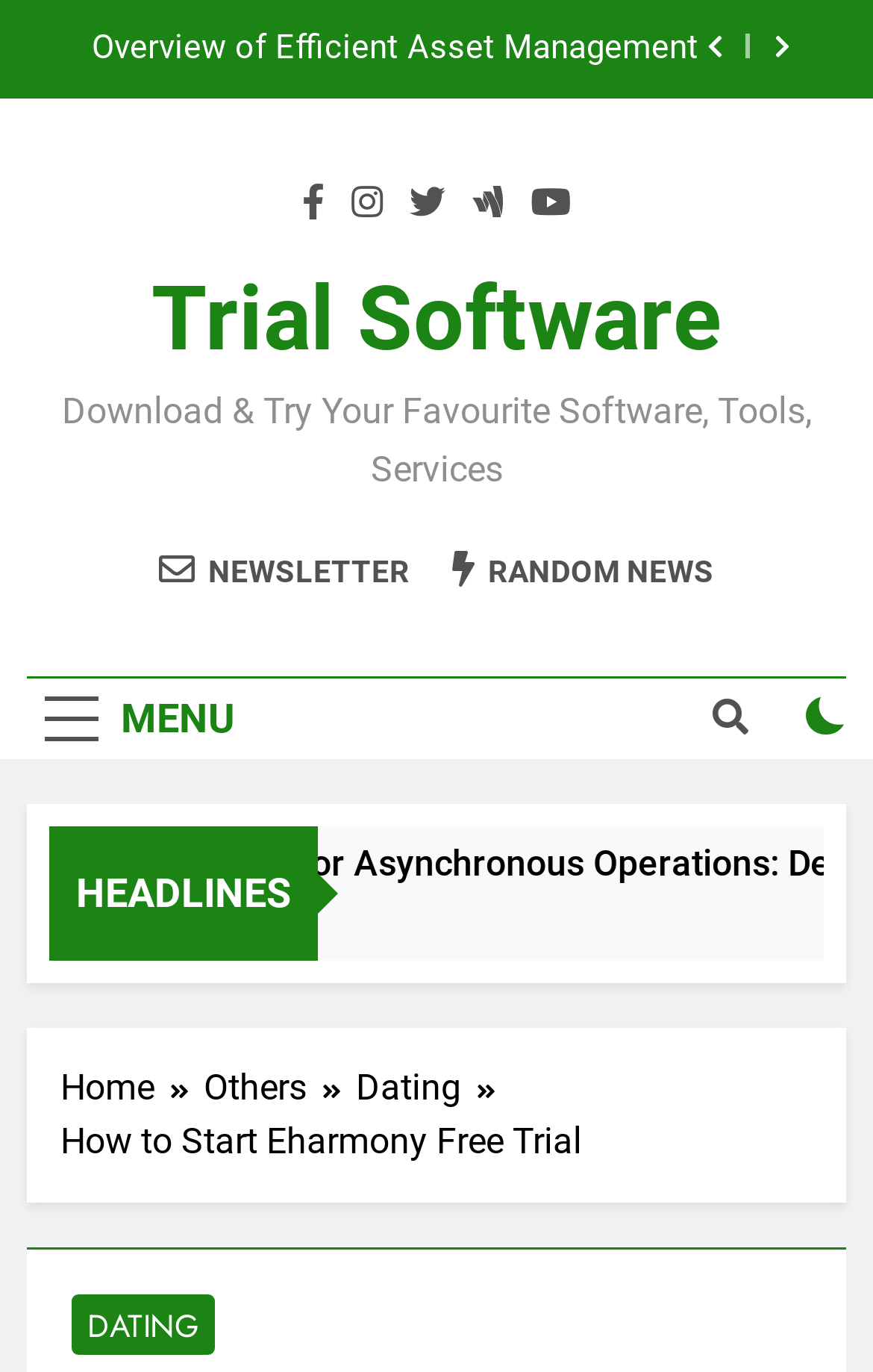Using the provided description: "5 months ago5 months ago", find the bounding box coordinates of the corresponding UI element. The output should be four float numbers between 0 and 1, in the format [left, top, right, bottom].

[0.294, 0.651, 0.489, 0.682]